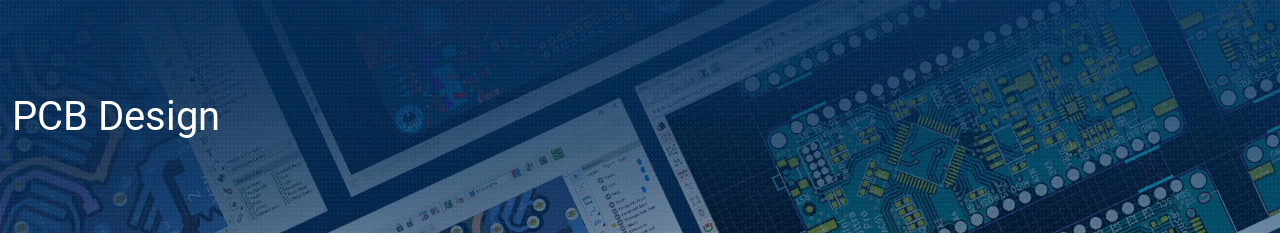What is the significance of the bold text?
Please answer the question with as much detail and depth as you can.

The bold text 'PCB Design' overlaying the detailed imagery signifies the importance of this process in the field of electronics, likely serving as an introduction to discussions about PCB design services offered by Shenzhen Kingford Technology.